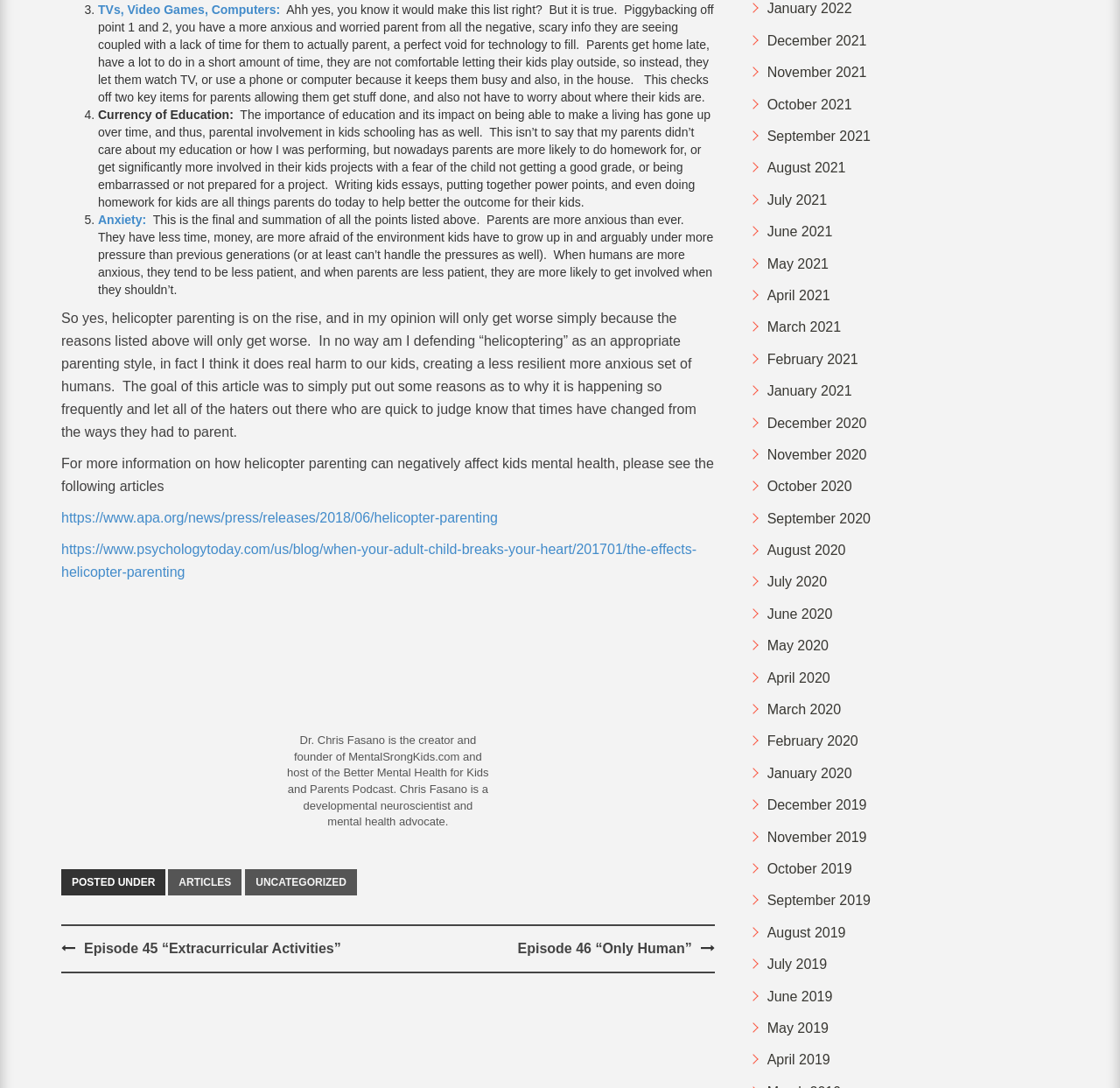Answer the question below in one word or phrase:
What is the name of the podcast hosted by Dr. Chris Fasano?

Better Mental Health for Kids and Parents